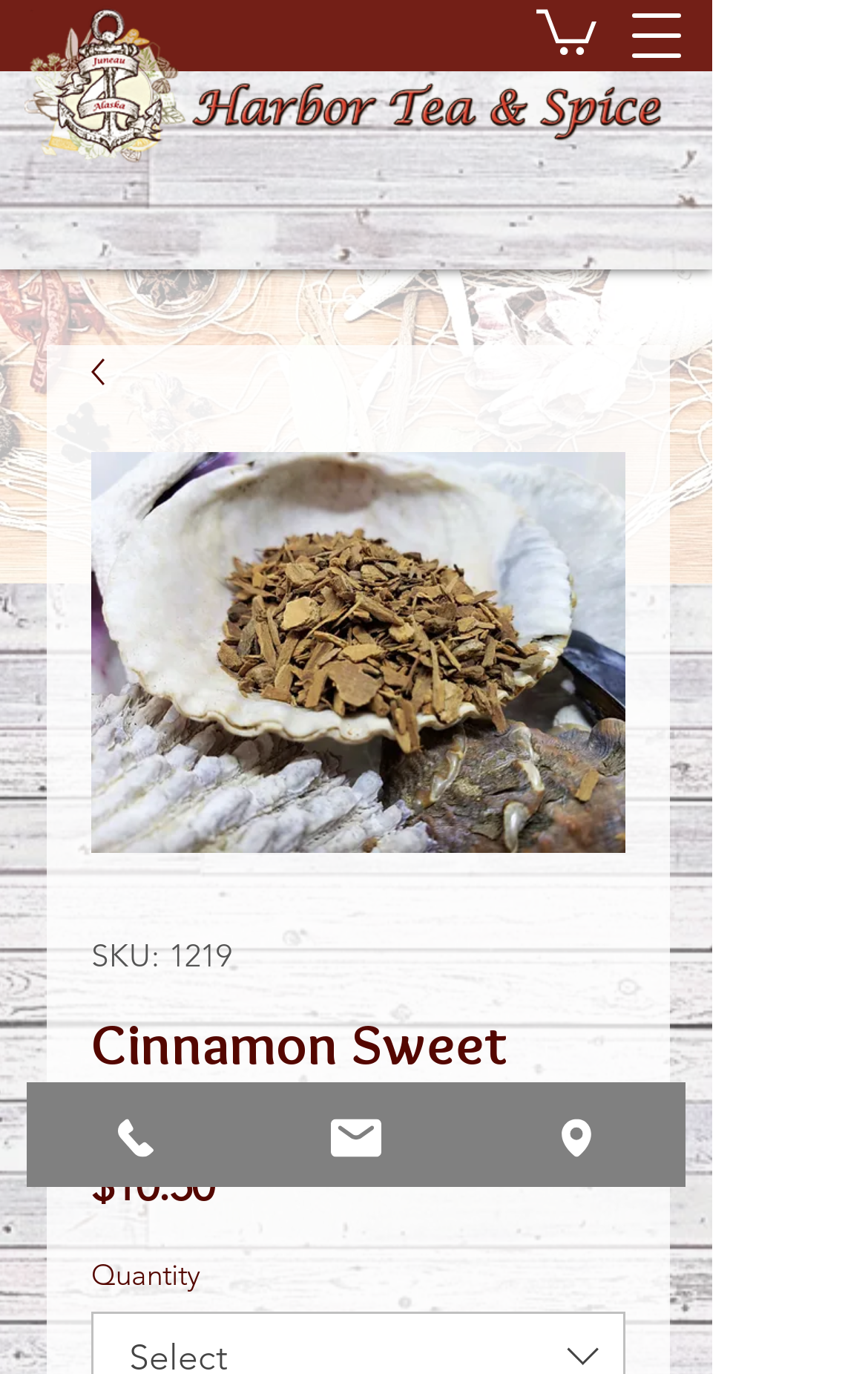Find and generate the main title of the webpage.

Cinnamon Sweet (Ceylon) Chips